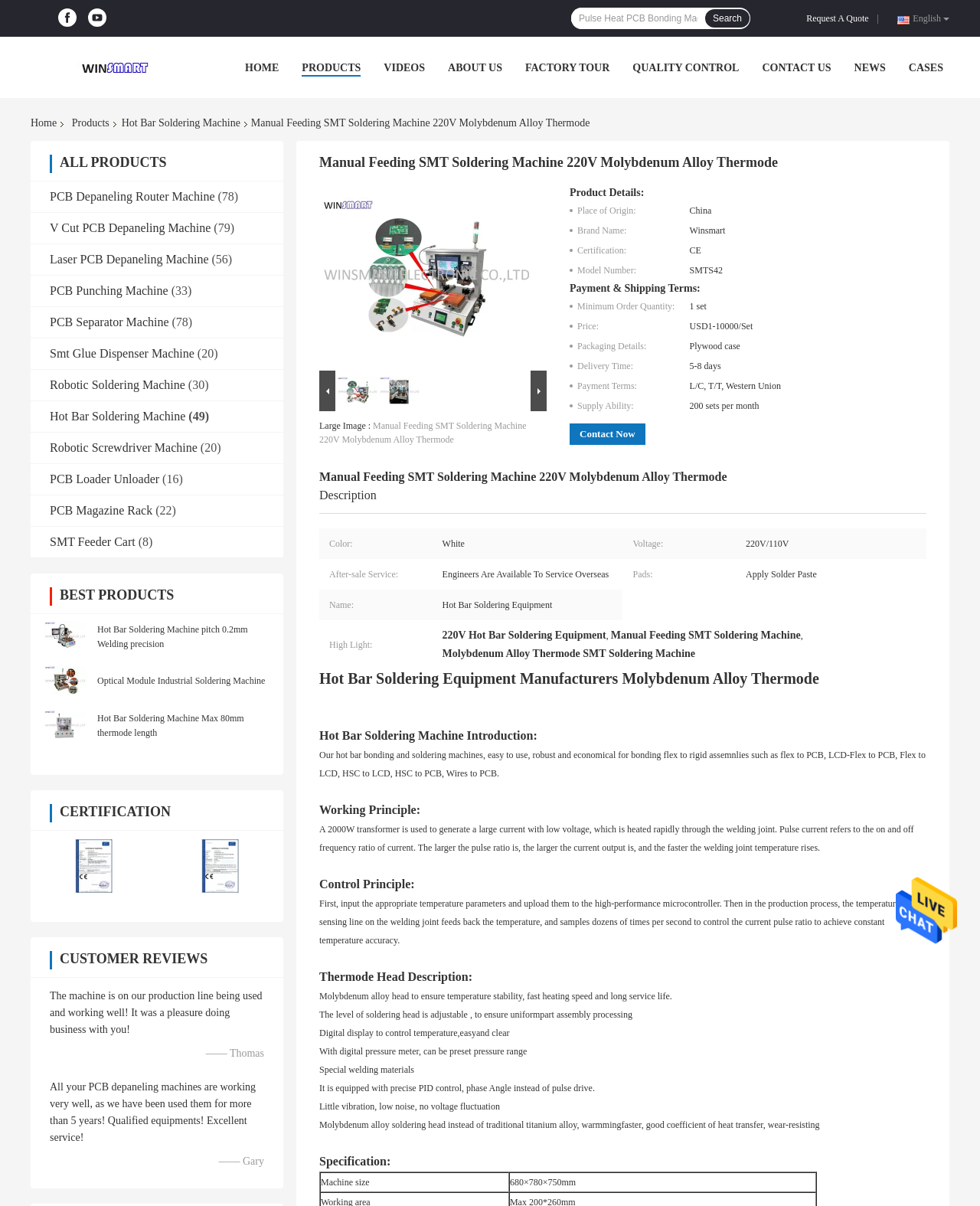Please determine the bounding box coordinates of the element's region to click for the following instruction: "Visit Winsmart Electronic Co.,Ltd's Facebook page".

[0.055, 0.007, 0.083, 0.023]